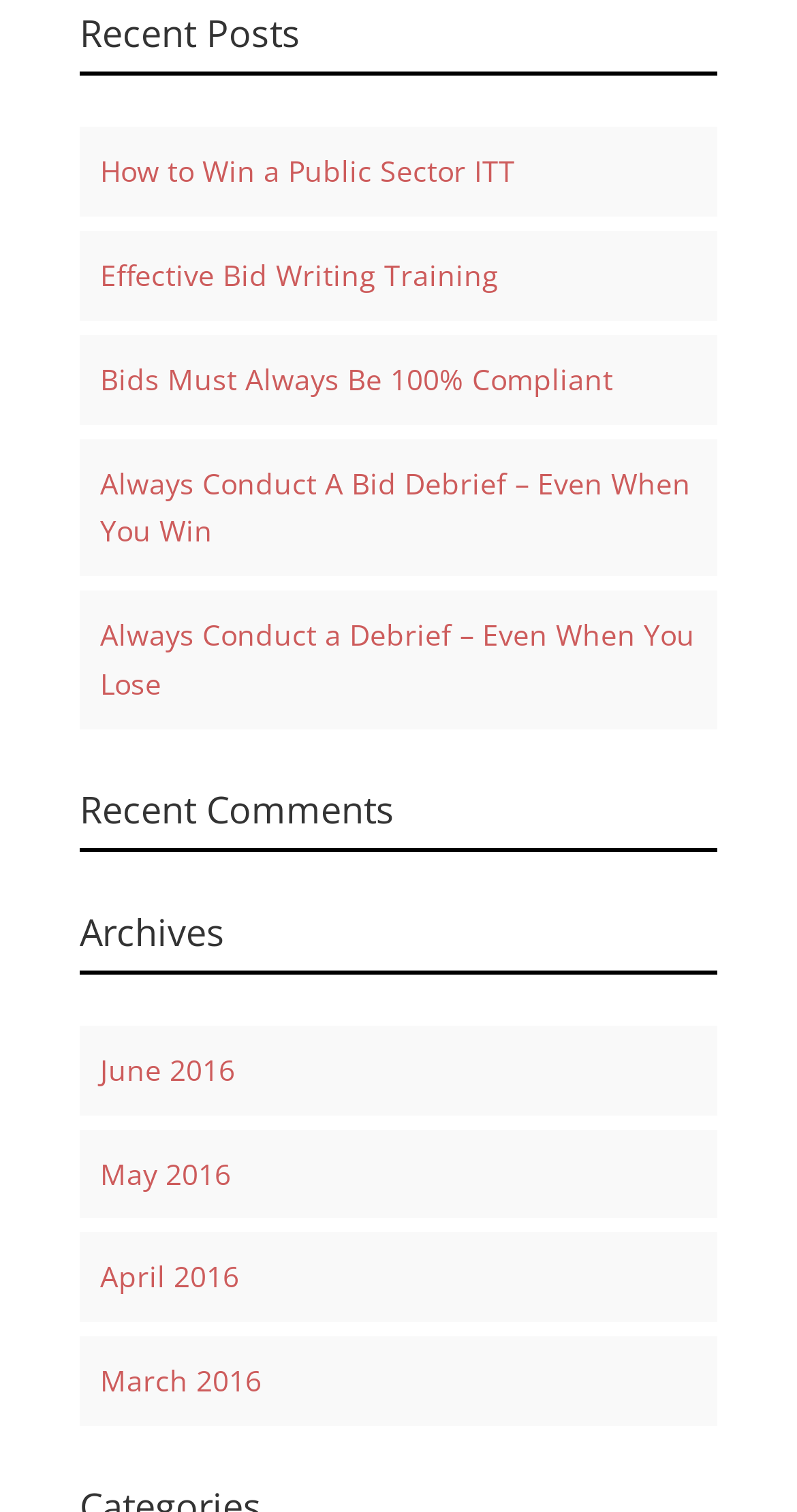Pinpoint the bounding box coordinates for the area that should be clicked to perform the following instruction: "view recent posts".

[0.1, 0.01, 0.9, 0.05]